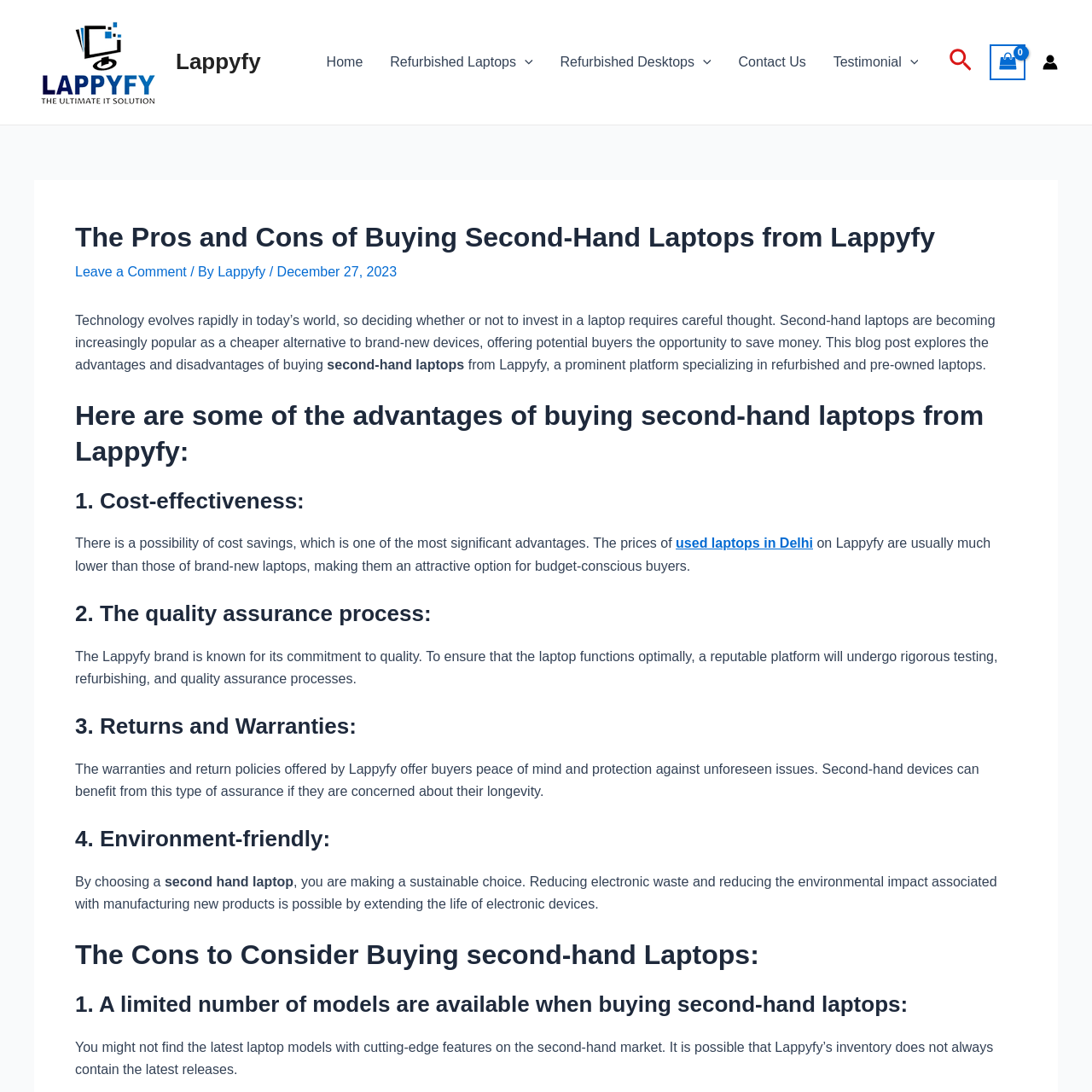Please locate the bounding box coordinates of the element that should be clicked to complete the given instruction: "Click on the Lappyfy logo".

[0.031, 0.012, 0.148, 0.102]